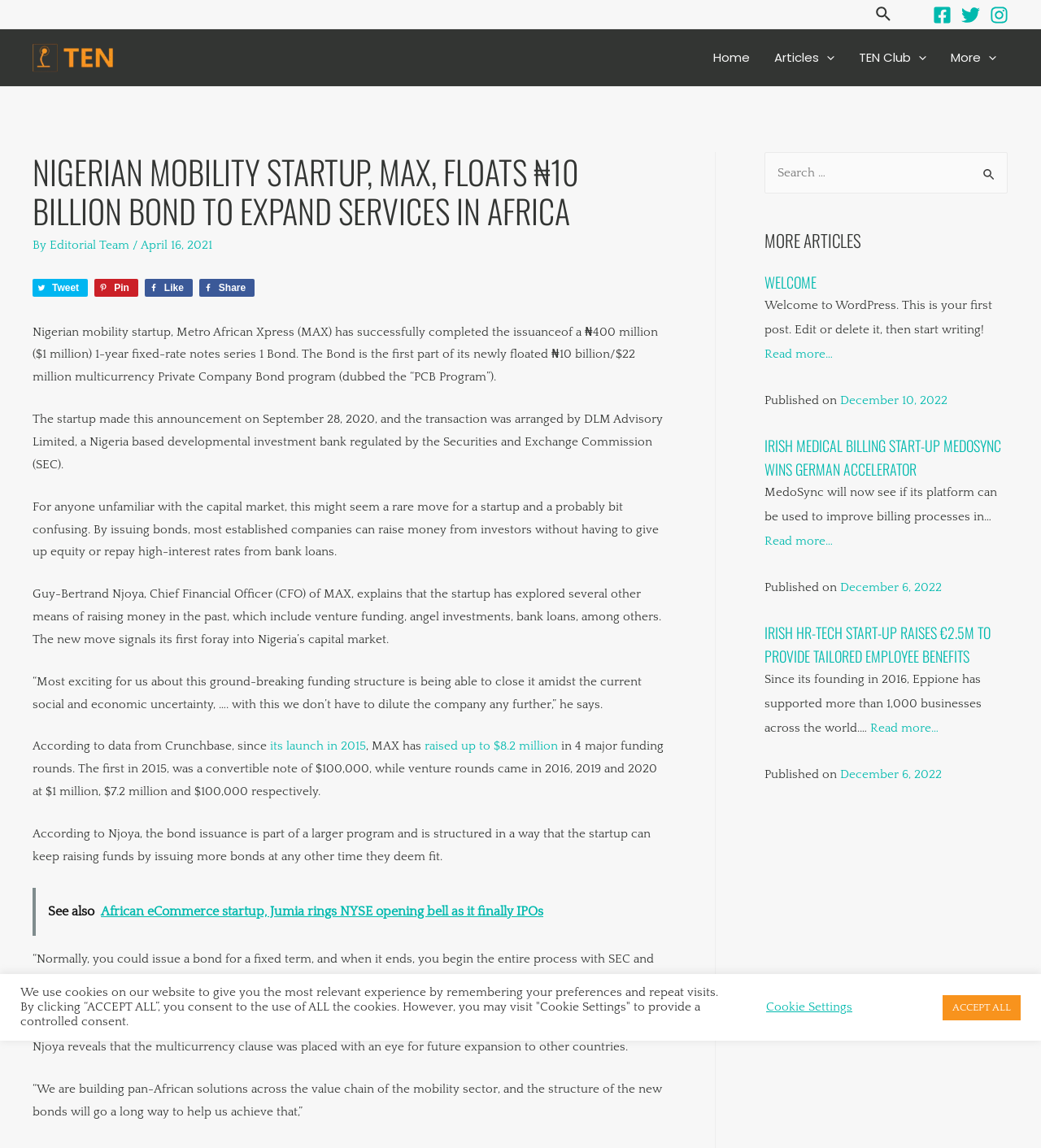Provide a one-word or one-phrase answer to the question:
What is the name of the Nigerian mobility startup?

MAX